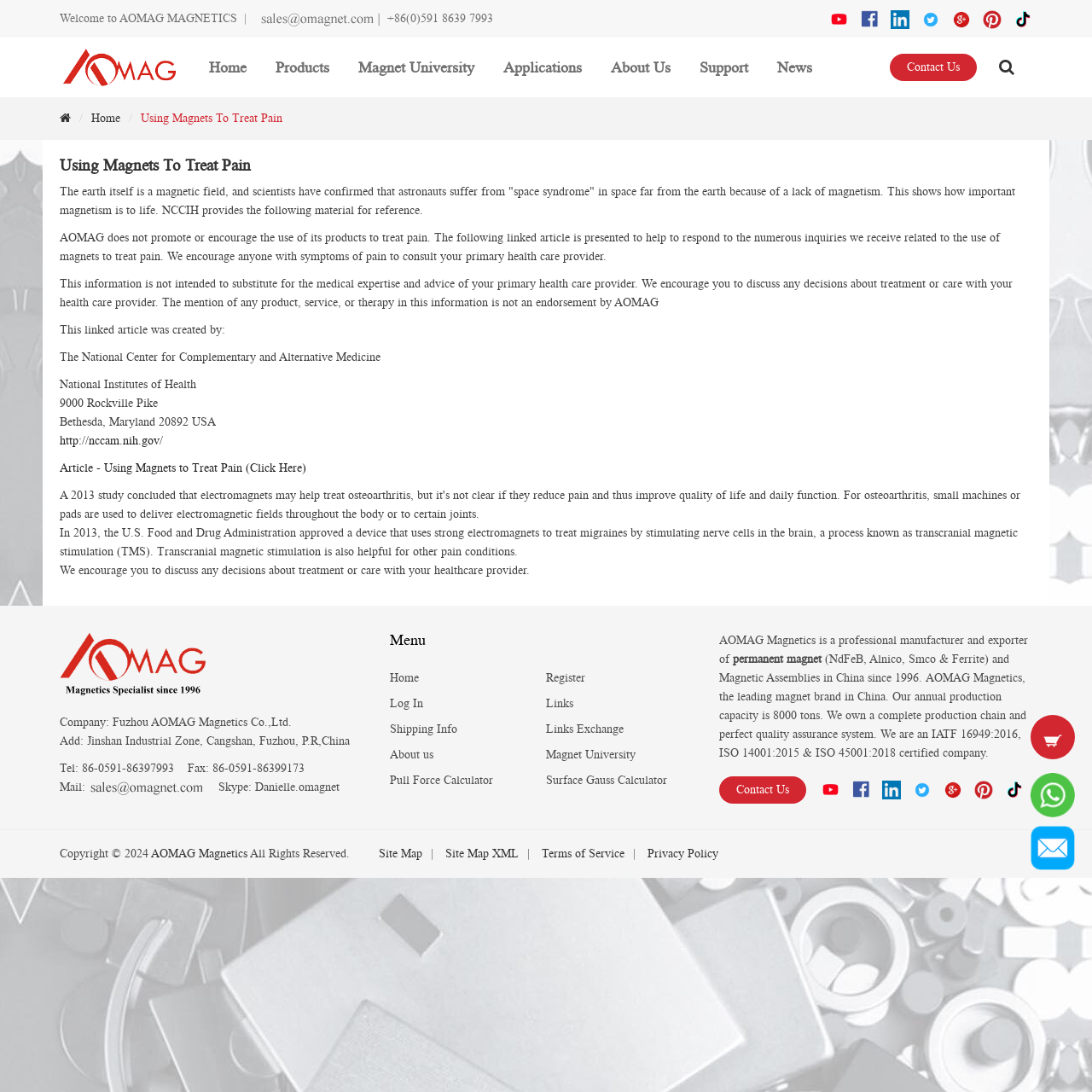Extract the top-level heading from the webpage and provide its text.

Using Magnets To Treat Pain